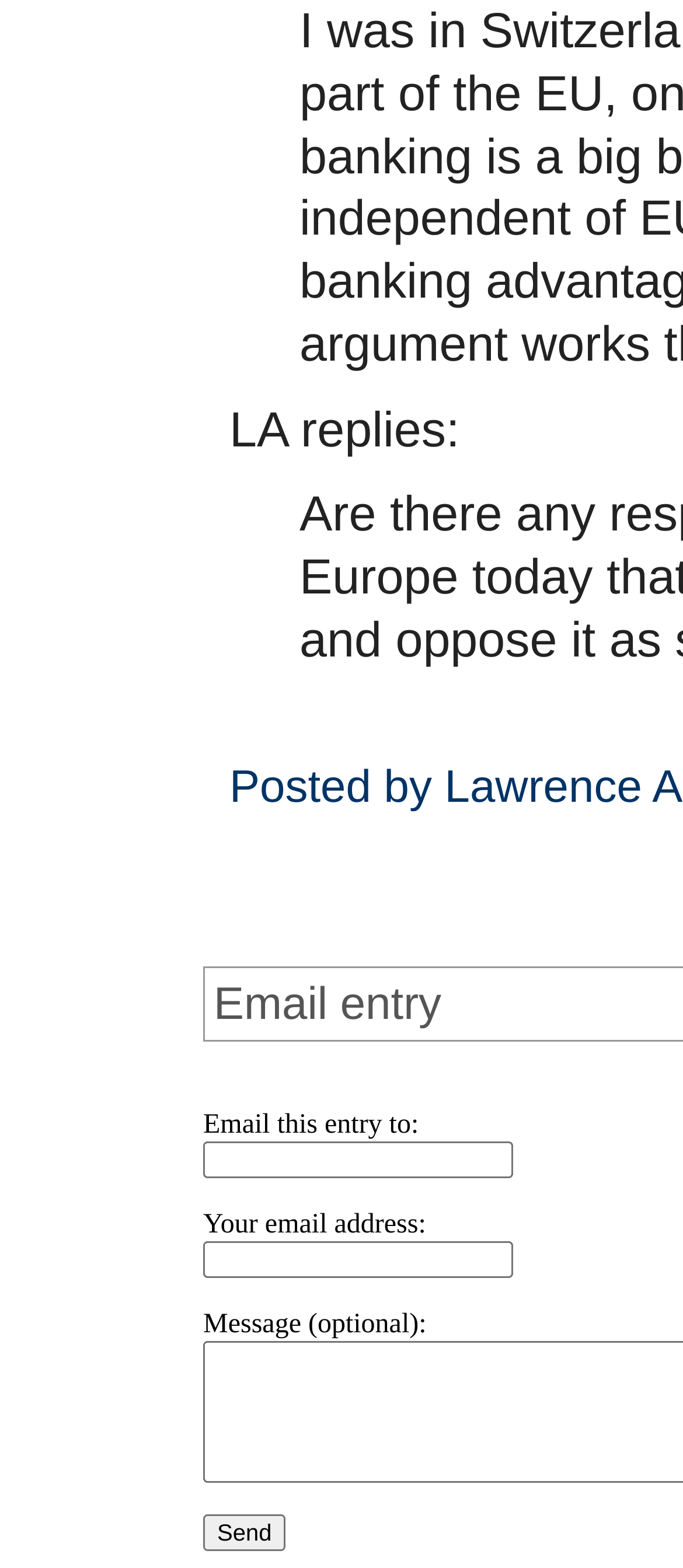Please answer the following question as detailed as possible based on the image: 
Is the 'Message (optional):' field required to be filled?

The 'Message (optional):' field is labeled as optional, which implies that the user is not required to fill it in. The user can choose to enter a message or leave it blank.